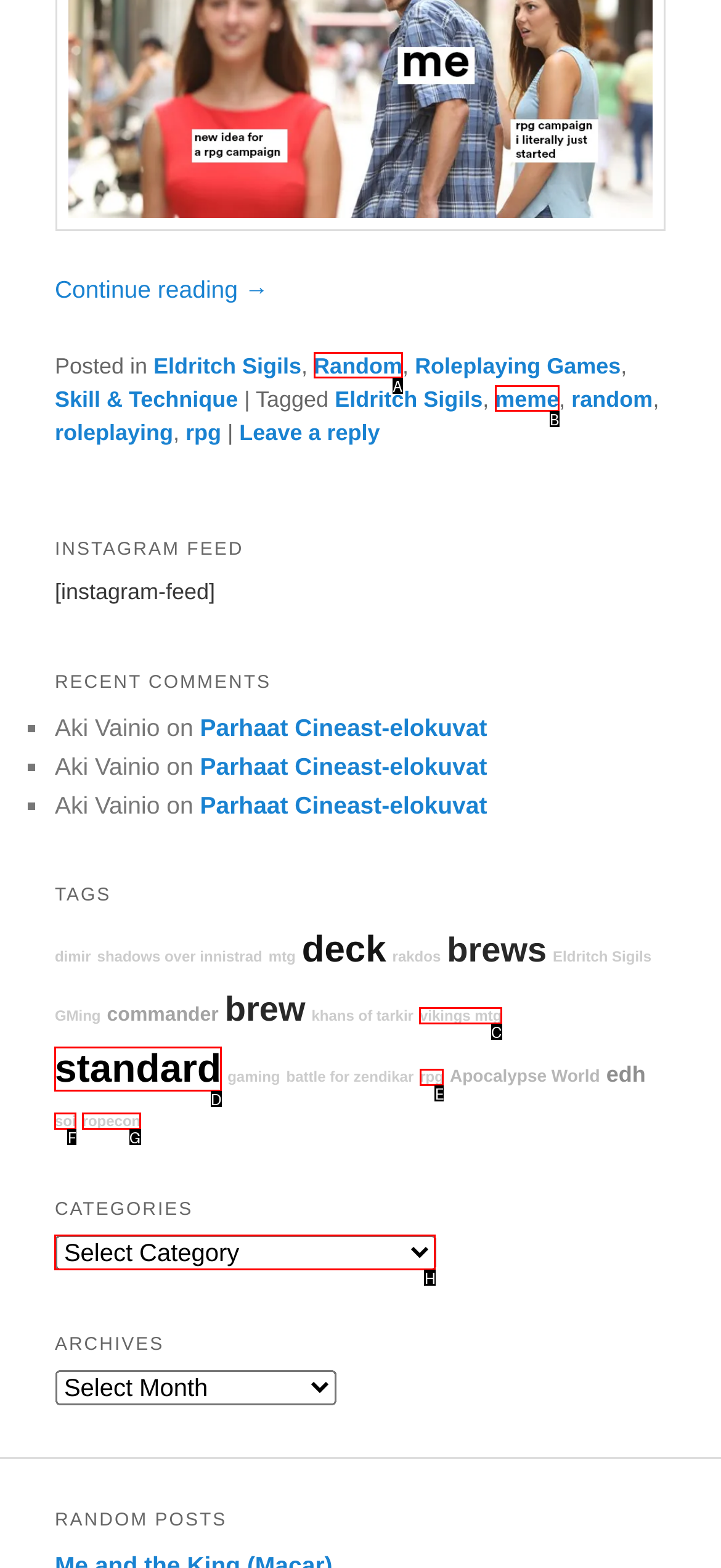Find the option that matches this description: Random
Provide the corresponding letter directly.

A